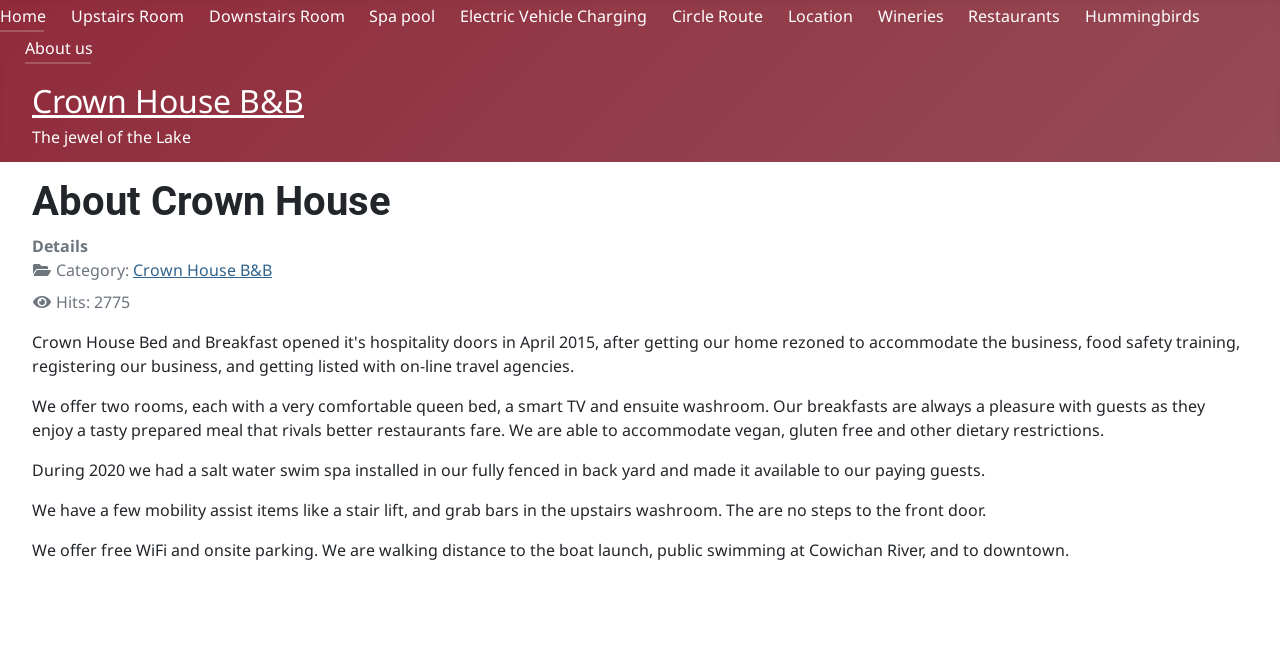Identify the bounding box coordinates of the clickable region to carry out the given instruction: "Click Home".

[0.0, 0.008, 0.036, 0.041]